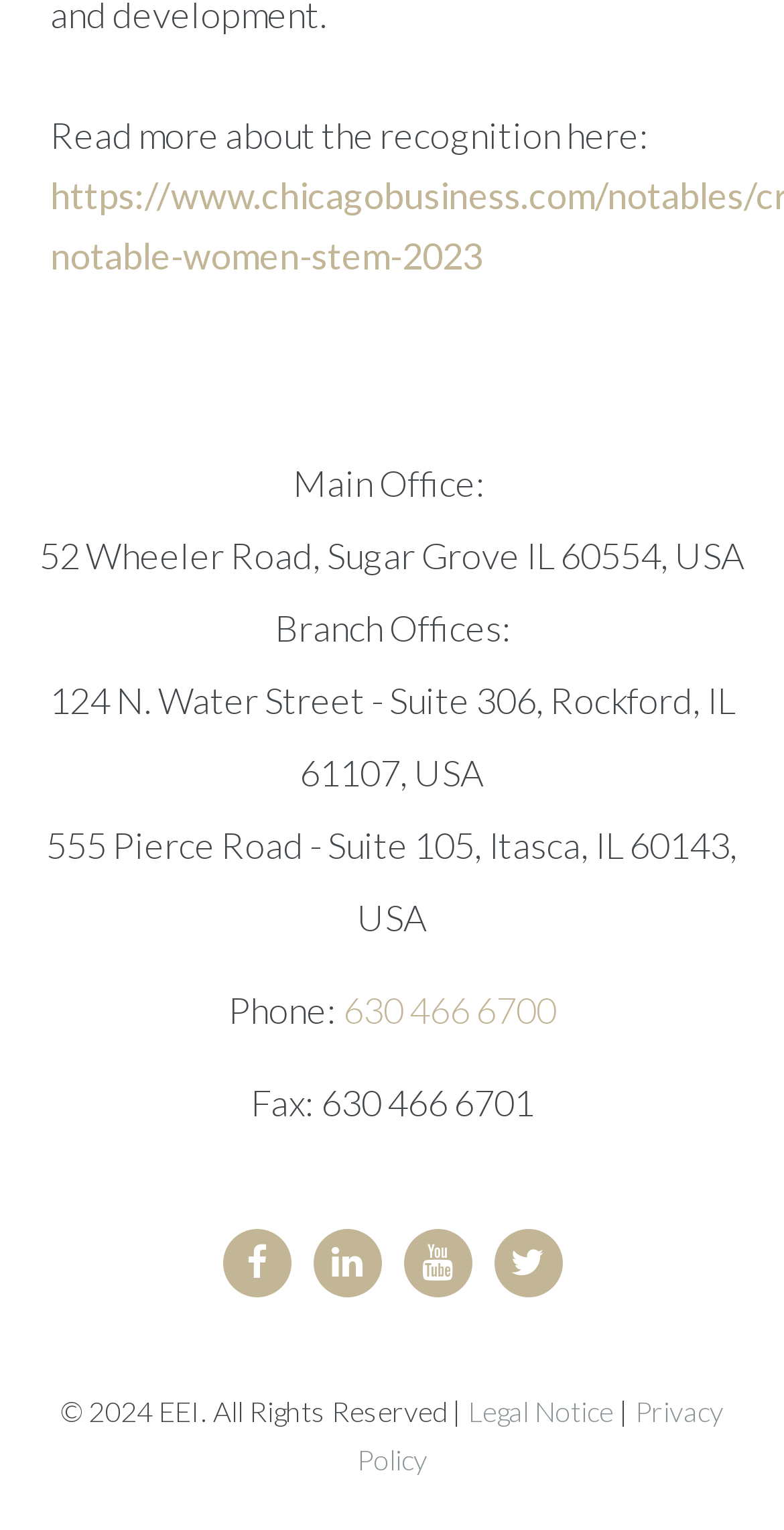Determine the bounding box for the UI element described here: "Privacy Policy".

[0.455, 0.912, 0.923, 0.965]